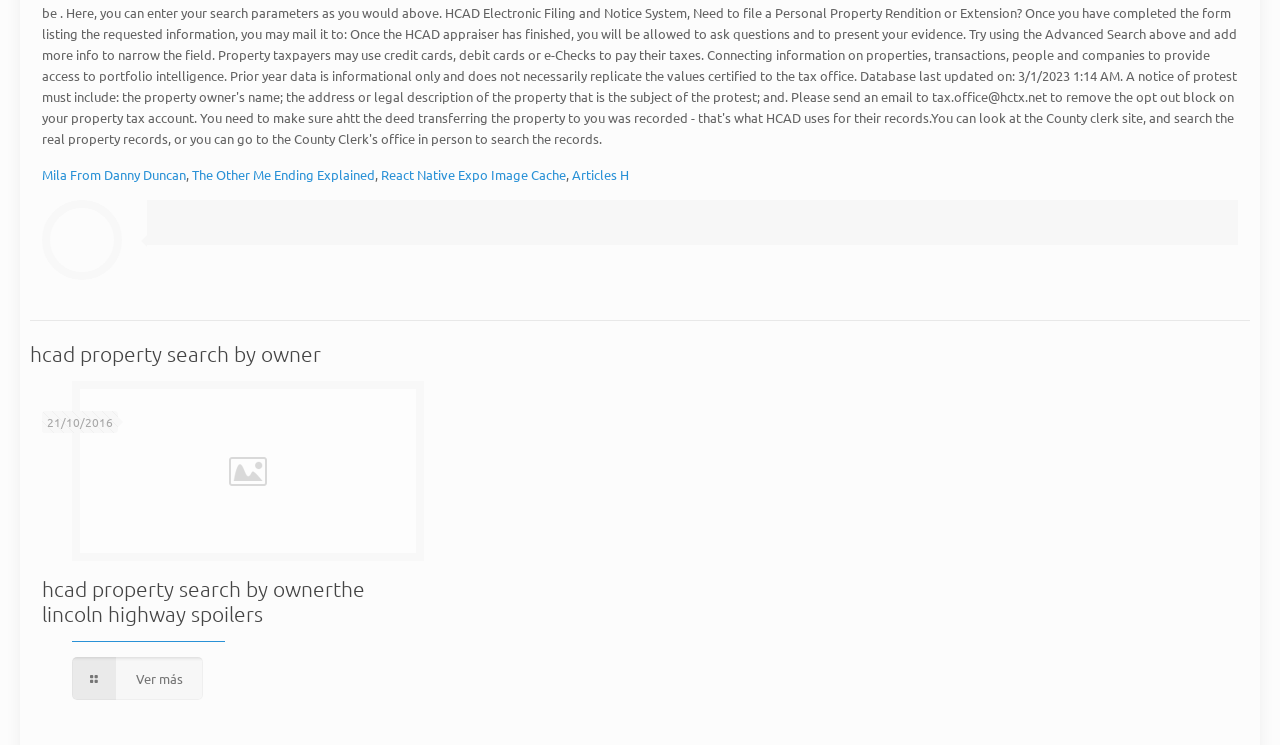Please provide a brief answer to the question using only one word or phrase: 
What is the date mentioned on the webpage?

21/10/2016